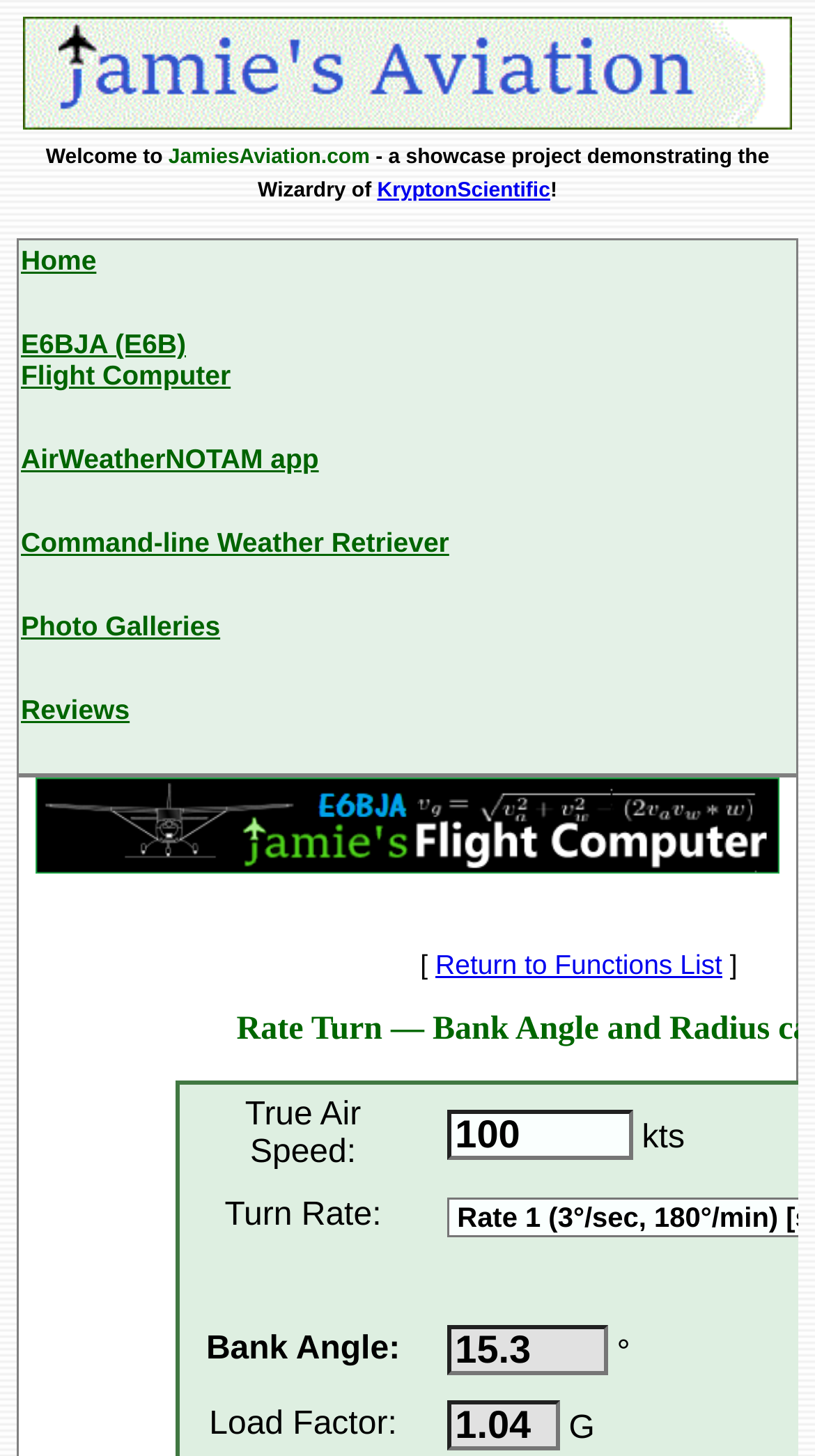How many spin buttons are in the grid cells?
Look at the image and provide a detailed response to the question.

I examined the grid cells and found three spin buttons, one in the 'True Air Speed:' grid cell, one in the 'Bank Angle:' grid cell, and one in another 'Bank Angle:' grid cell.